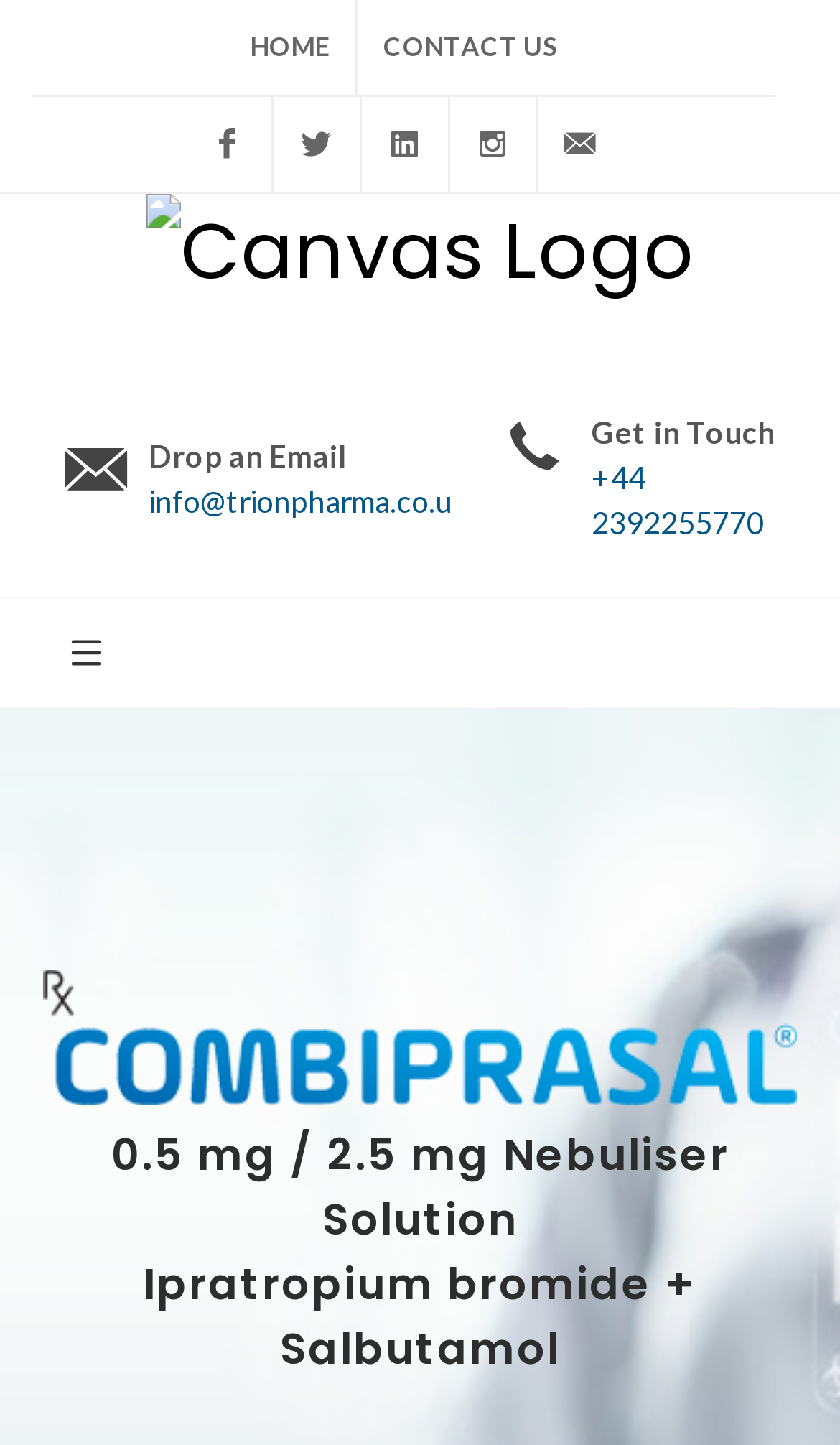Please identify the bounding box coordinates of the area I need to click to accomplish the following instruction: "Learn about ebay search improvements".

None